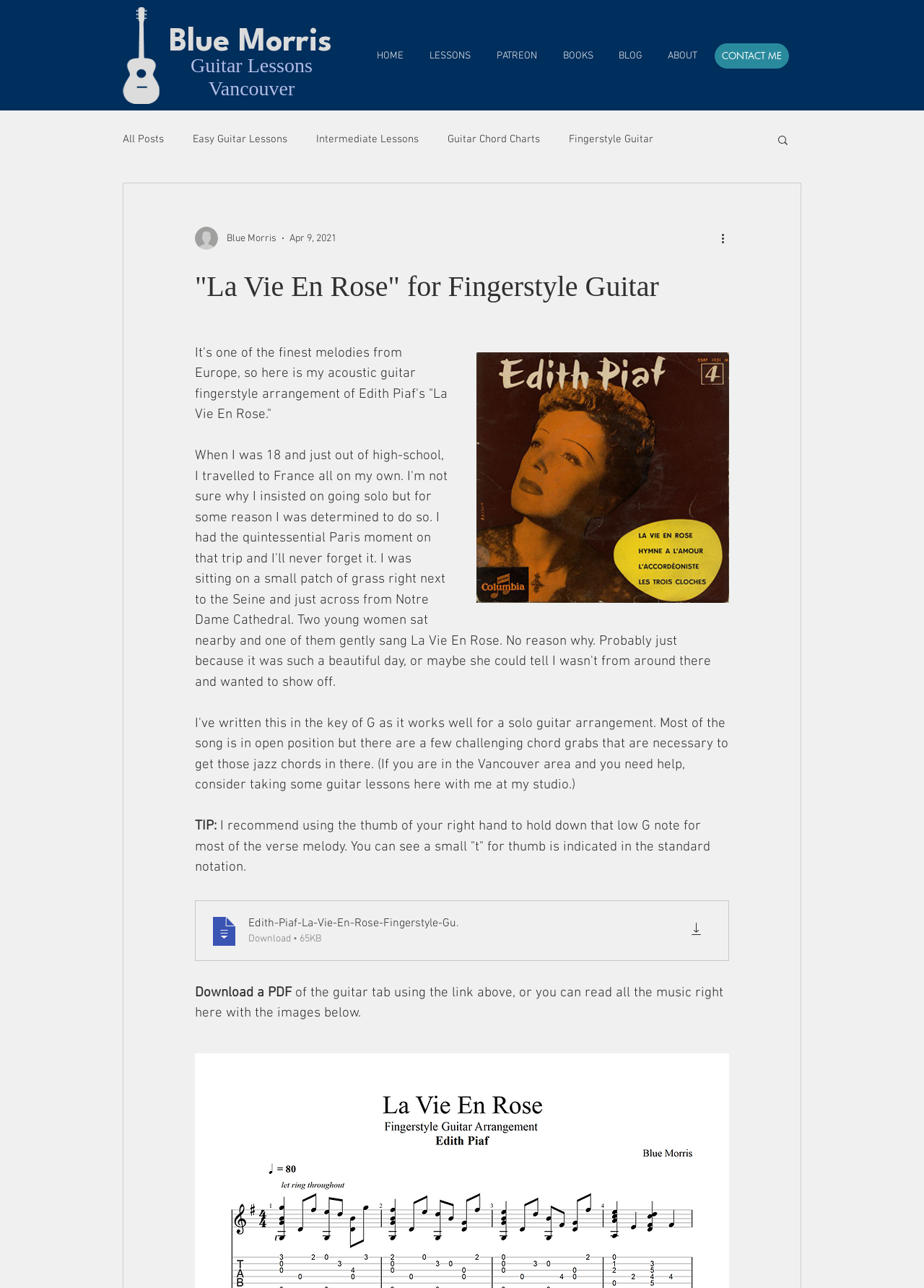Please look at the image and answer the question with a detailed explanation: How many navigation links are there in the 'Site' navigation?

The answer can be found by looking at the navigation 'Site' which contains 6 links: 'HOME', 'LESSONS', 'PATREON', 'BOOKS', 'BLOG', and 'ABOUT'.